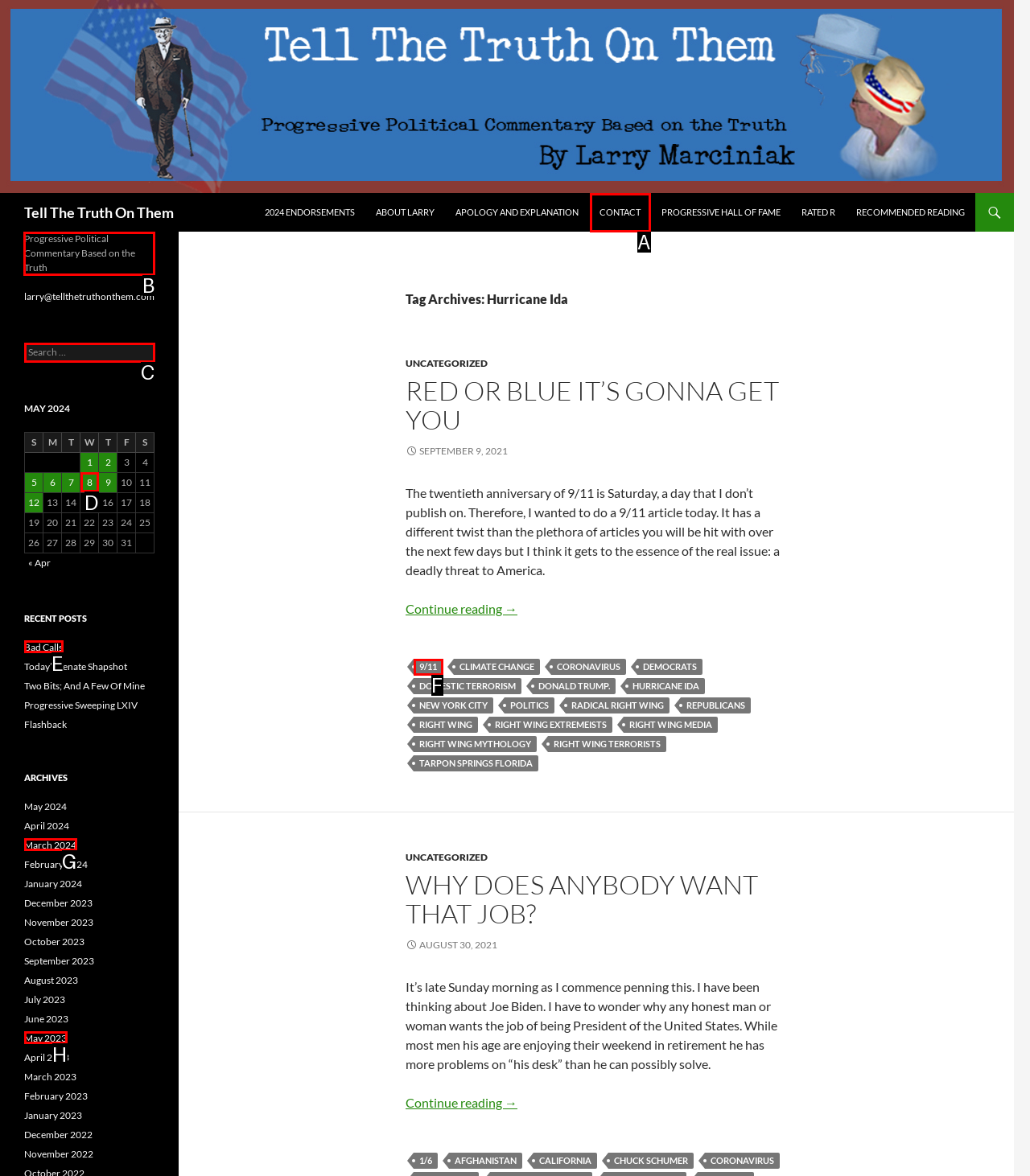Determine which HTML element to click for this task: View the 'Progressive Political Commentary Based on the Truth' heading Provide the letter of the selected choice.

B